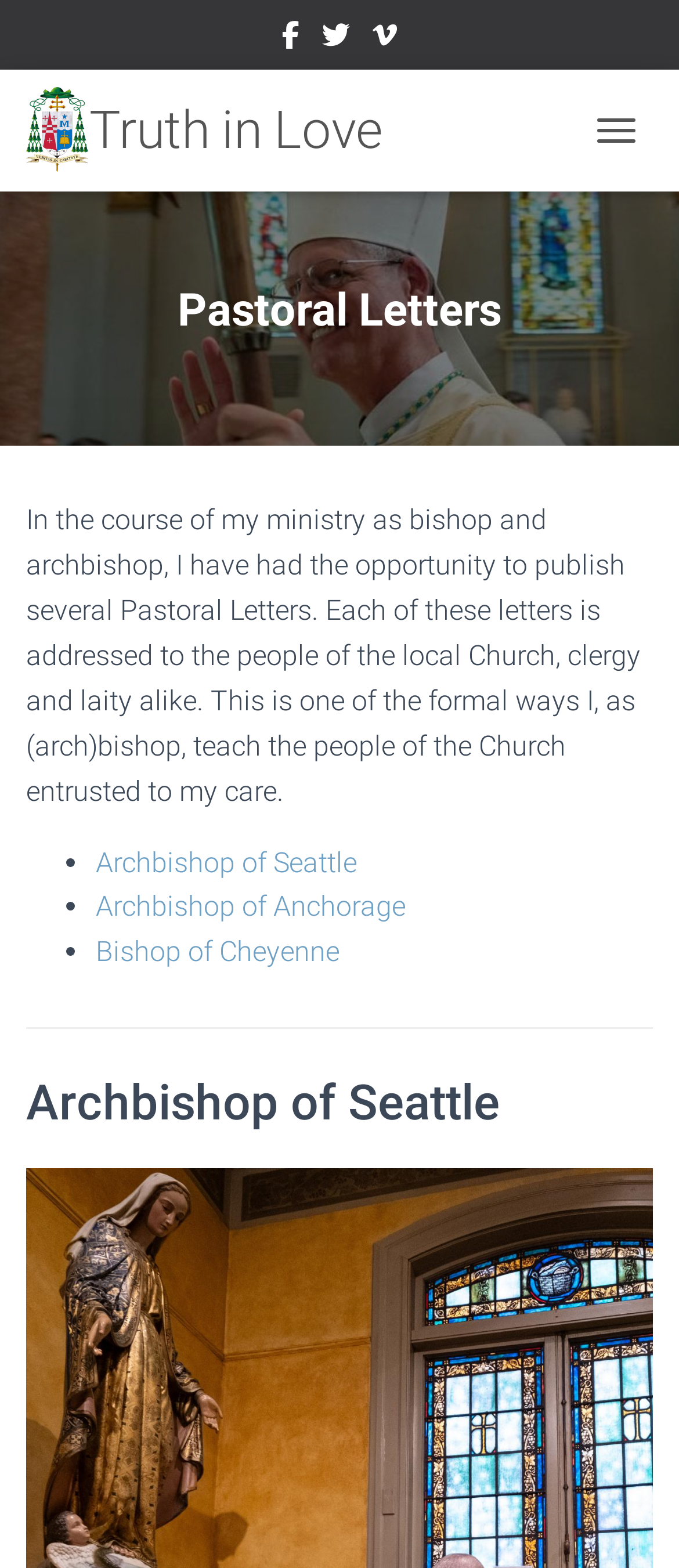Locate the bounding box coordinates of the region to be clicked to comply with the following instruction: "Read about Pastoral Letters". The coordinates must be four float numbers between 0 and 1, in the form [left, top, right, bottom].

[0.038, 0.321, 0.944, 0.515]